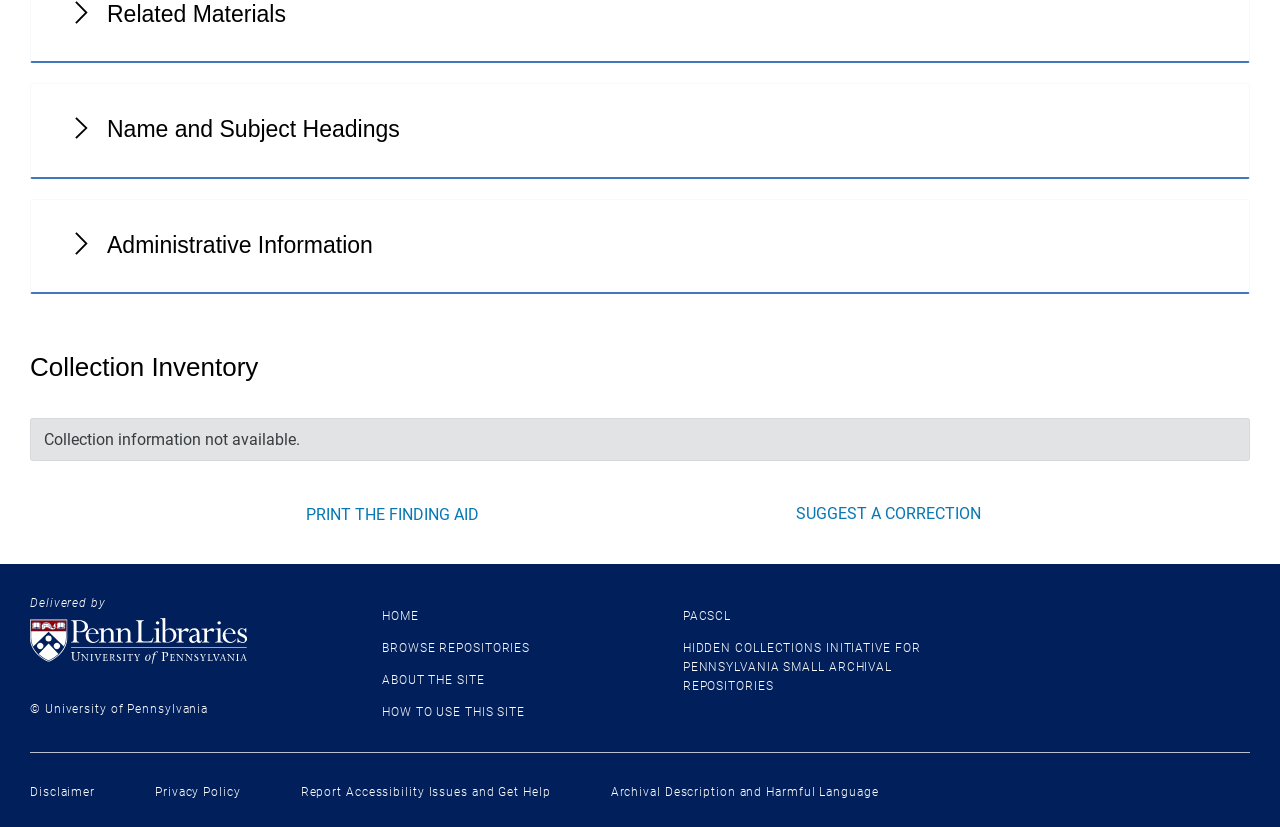Locate the bounding box coordinates of the clickable area to execute the instruction: "Go to University of Pennsylvania Libraries homepage". Provide the coordinates as four float numbers between 0 and 1, represented as [left, top, right, bottom].

[0.023, 0.747, 0.252, 0.803]